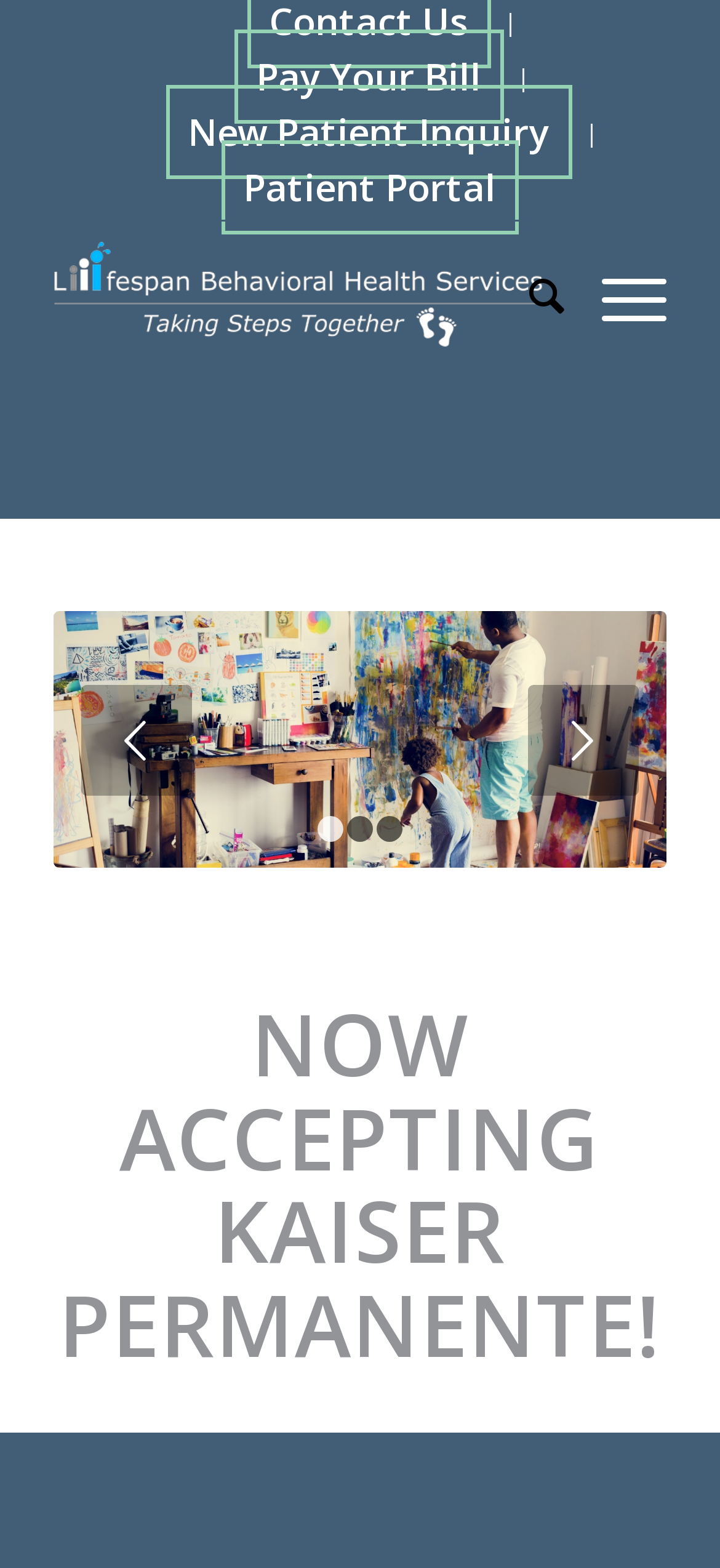Can you identify the bounding box coordinates of the clickable region needed to carry out this instruction: 'Search the website'? The coordinates should be four float numbers within the range of 0 to 1, stated as [left, top, right, bottom].

[0.684, 0.141, 0.784, 0.235]